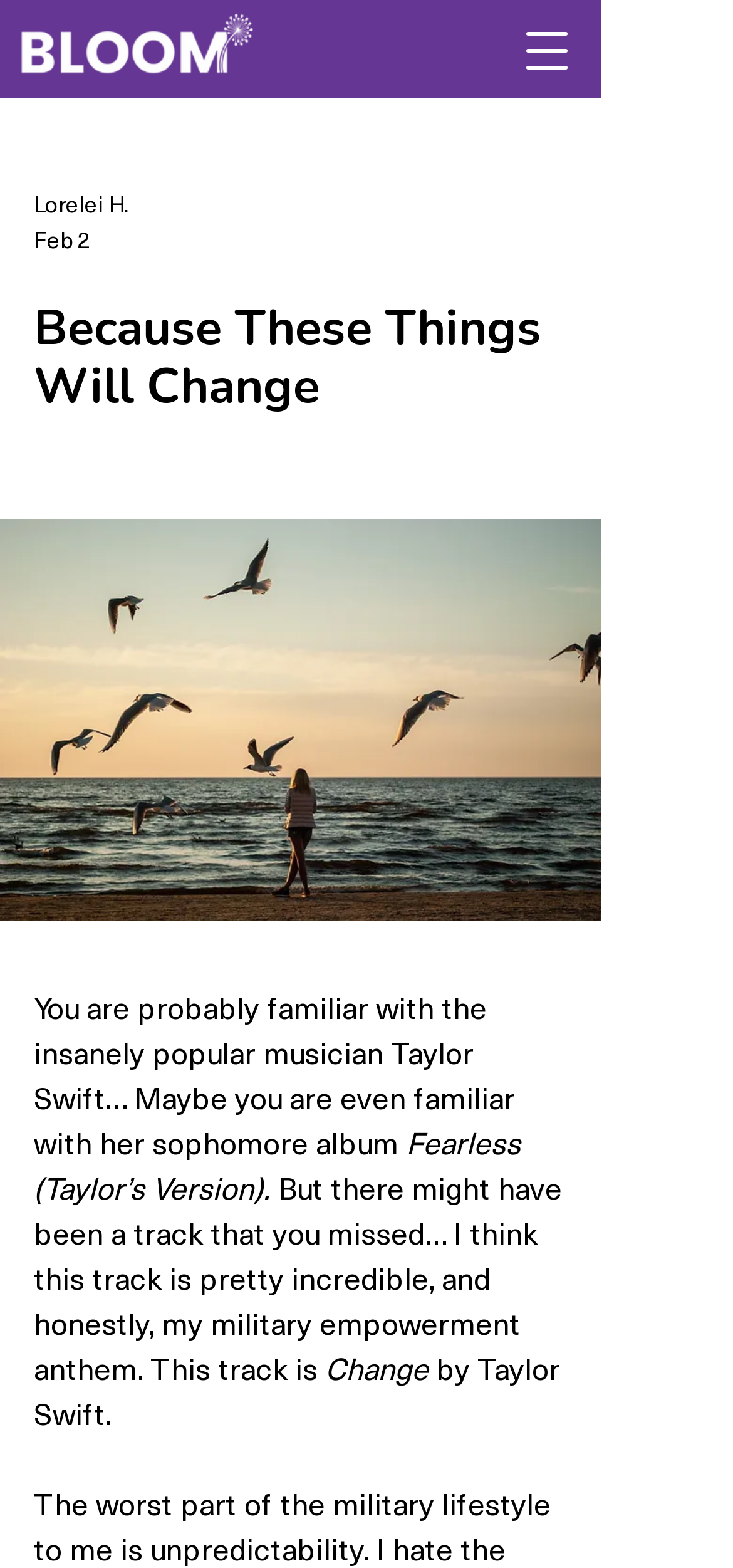Please provide the main heading of the webpage content.

Because These Things Will Change